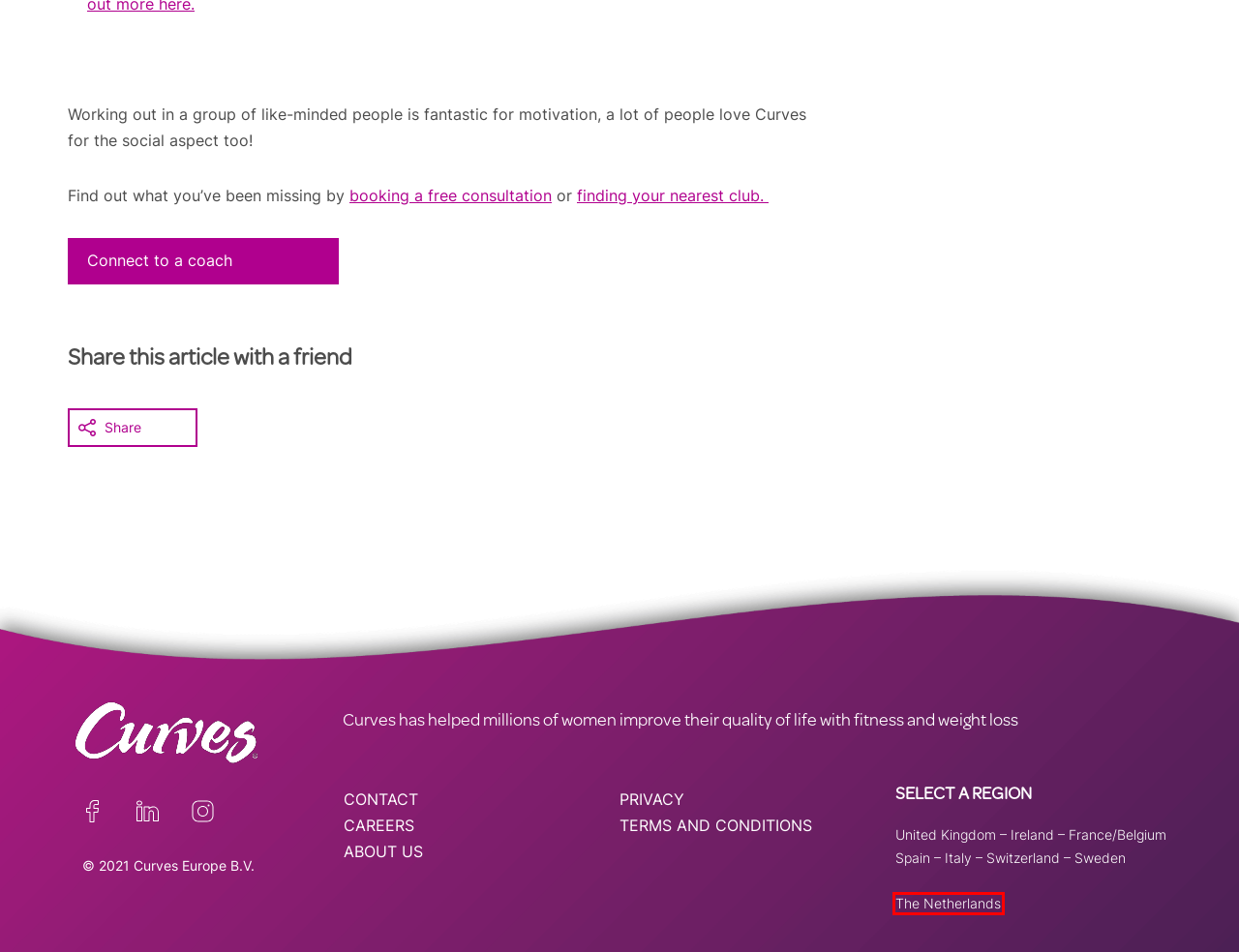Consider the screenshot of a webpage with a red bounding box and select the webpage description that best describes the new page that appears after clicking the element inside the red box. Here are the candidates:
A. La guida completa agli esercizi addominali - Curves
B. Franchise Féminine la plus Fiable 2020 - Curves
C. Home - Curves
D. Home - Curves | 30 minuten fitness voor vrouwen!
E. Don’t Skip Your Curves Workouts This Winter - Curves
F. Privacy policy - Curves
G. It’s Easter and you know what that means? Guilt-free treats! - Curves
H. Back on Track after Summer - Curves

D